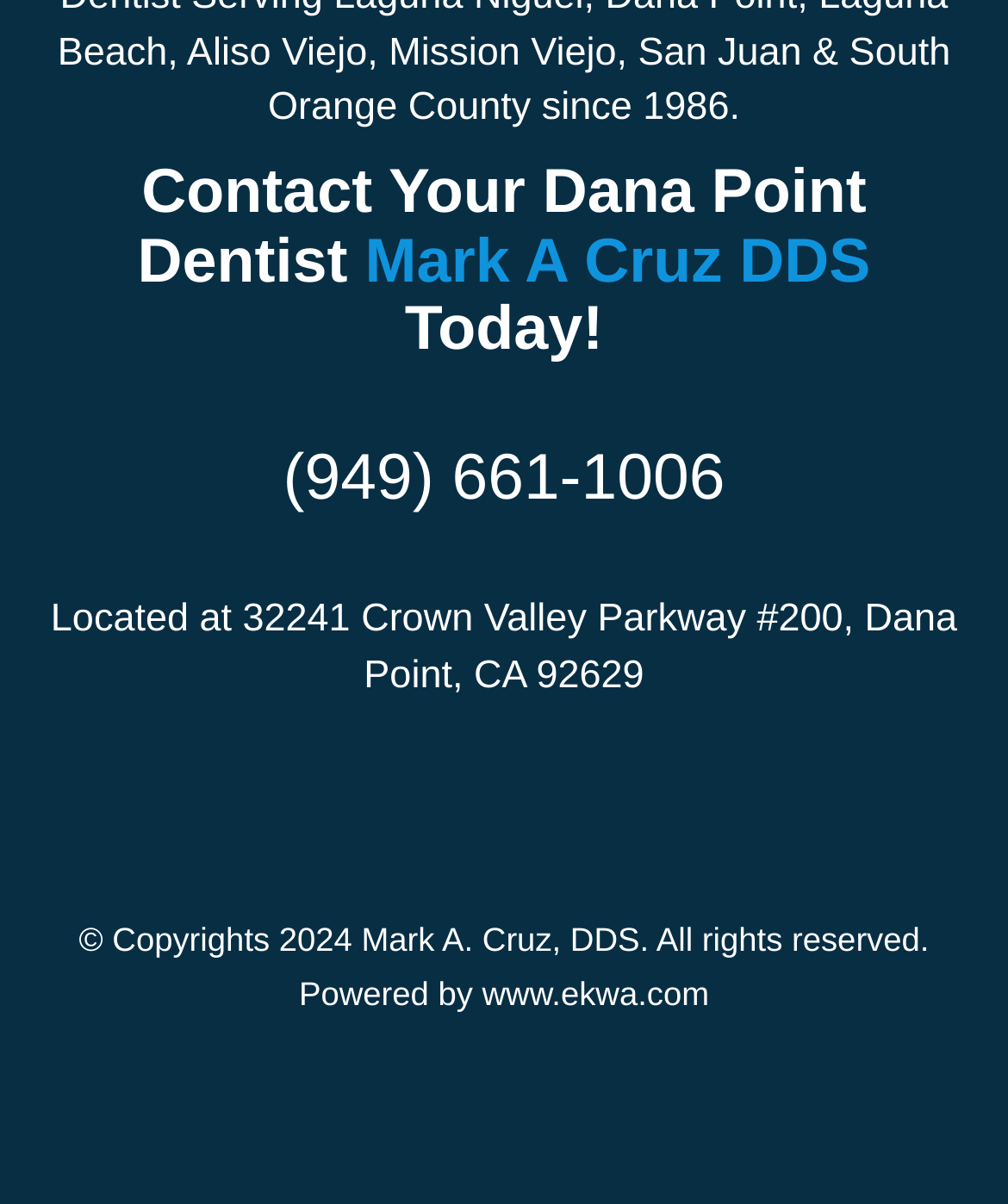Identify the bounding box coordinates of the part that should be clicked to carry out this instruction: "Call the dentist".

[0.281, 0.642, 0.719, 0.702]